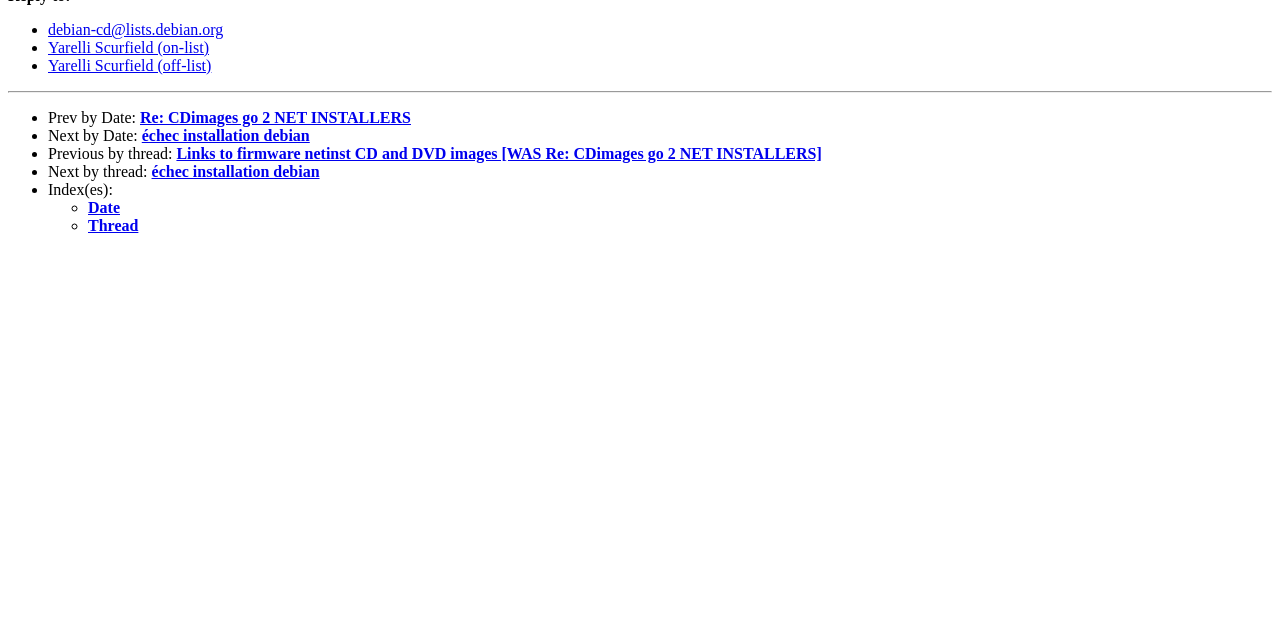Locate the bounding box coordinates for the element described below: "Pre & Post Care Instructions". The coordinates must be four float values between 0 and 1, formatted as [left, top, right, bottom].

None